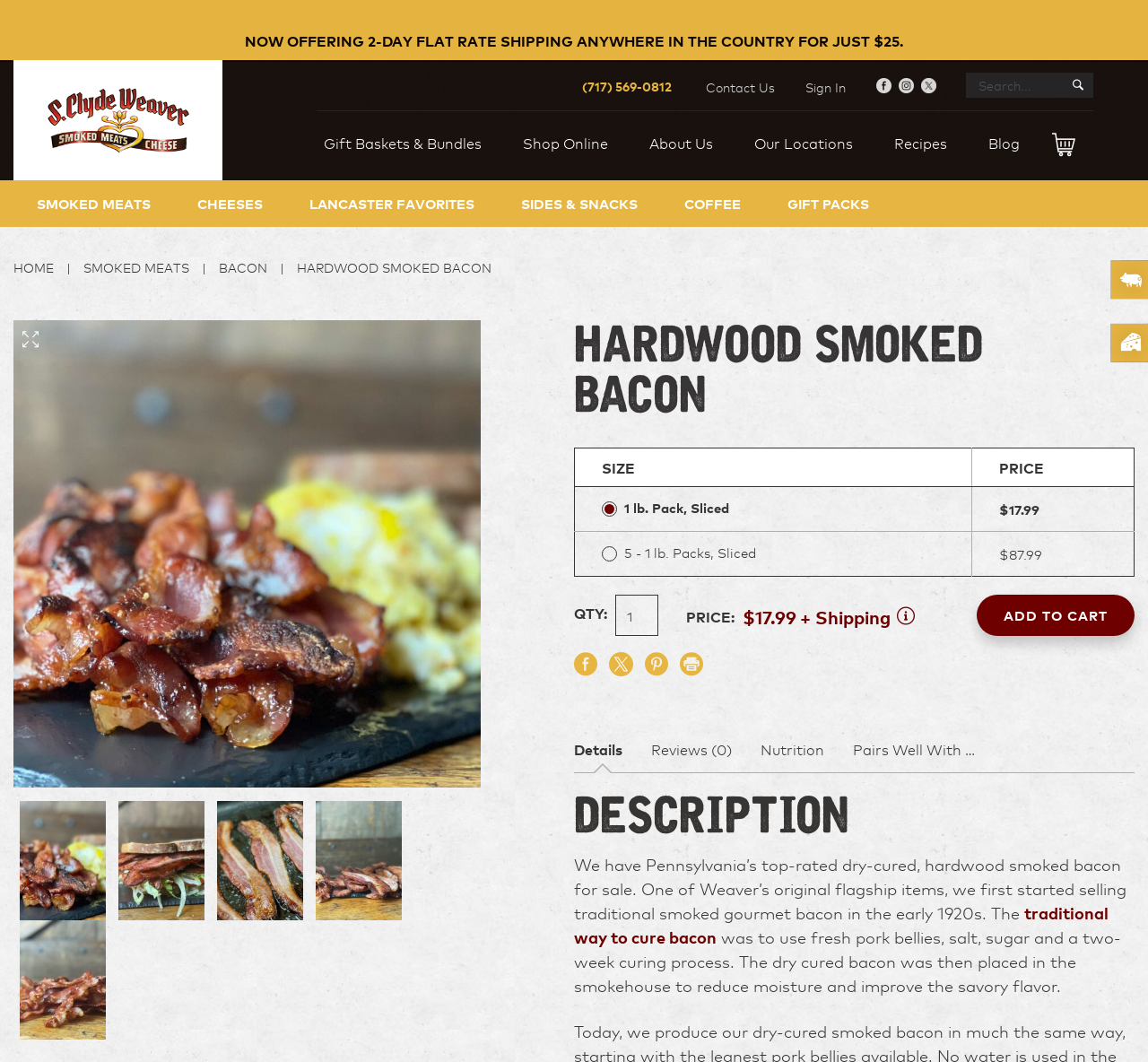How do I contact the company?
Based on the image, provide your answer in one word or phrase.

Phone or email